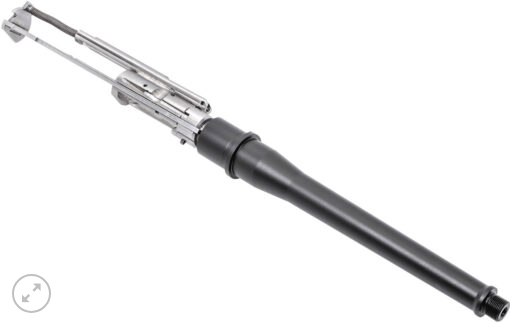What is the primary purpose of the CMMG Barrel and Bolt Group Kit?
Give a single word or phrase answer based on the content of the image.

Converting upper receivers to .22LR setup